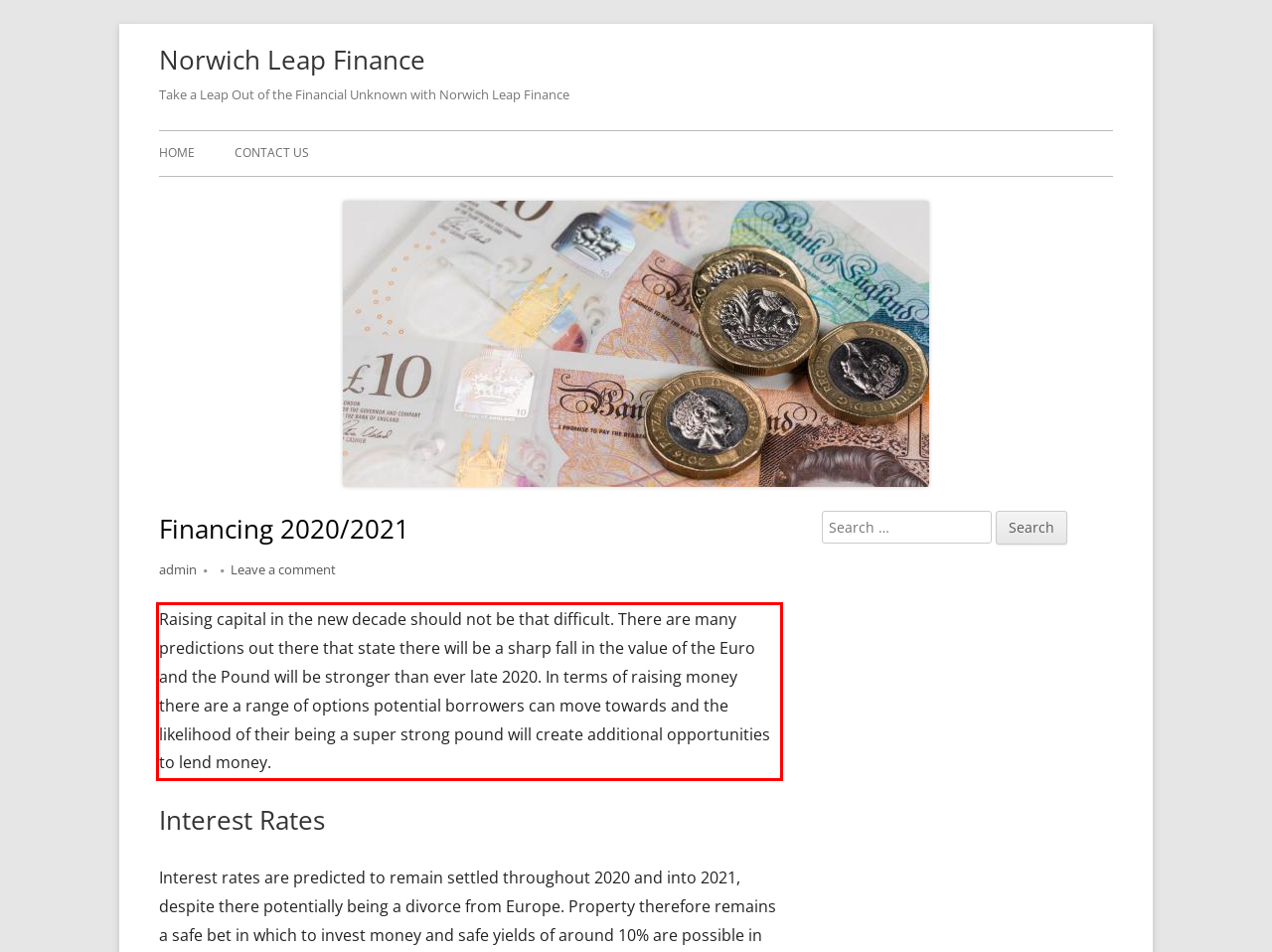Observe the screenshot of the webpage that includes a red rectangle bounding box. Conduct OCR on the content inside this red bounding box and generate the text.

Raising capital in the new decade should not be that difficult. There are many predictions out there that state there will be a sharp fall in the value of the Euro and the Pound will be stronger than ever late 2020. In terms of raising money there are a range of options potential borrowers can move towards and the likelihood of their being a super strong pound will create additional opportunities to lend money.